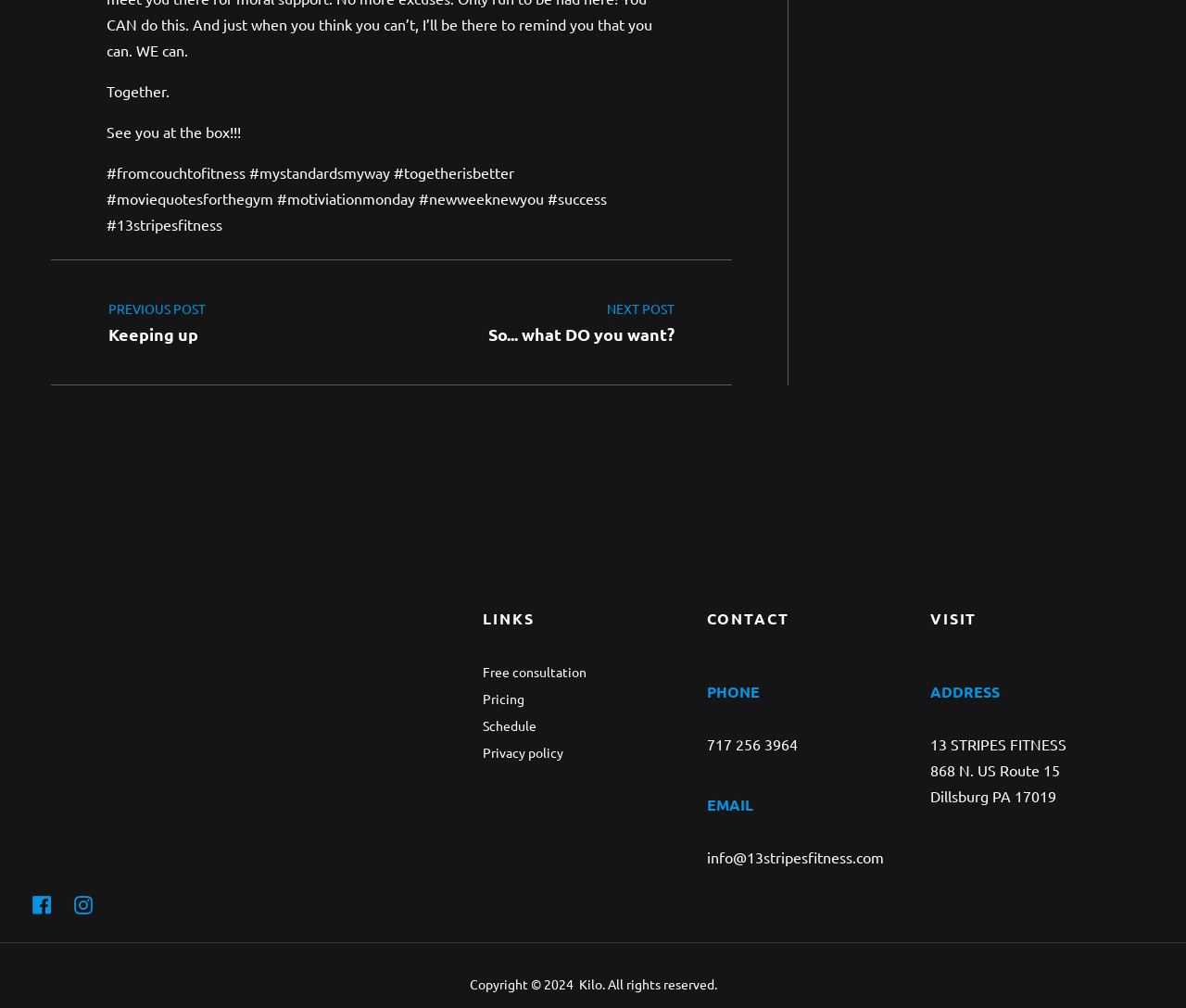Kindly determine the bounding box coordinates for the area that needs to be clicked to execute this instruction: "Follow us on facebook".

[0.027, 0.886, 0.047, 0.909]